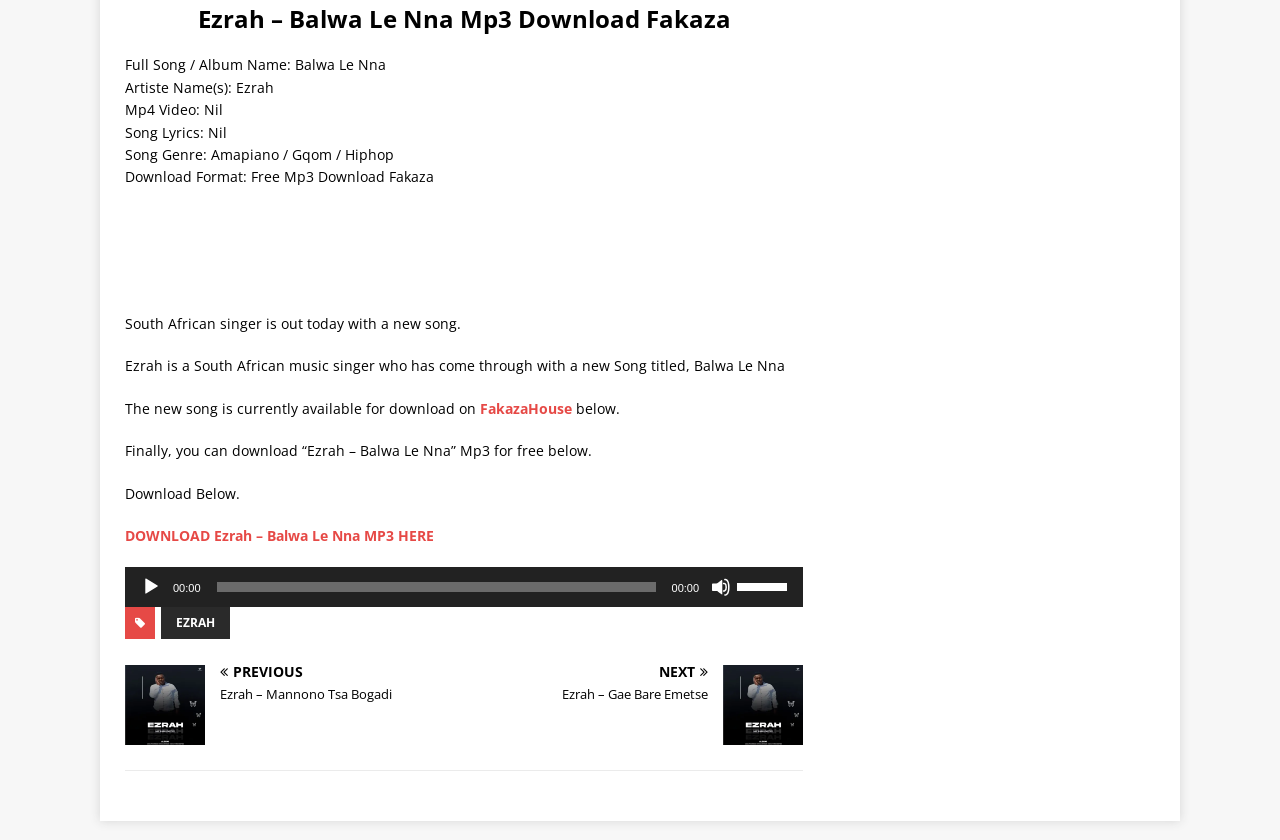Determine the bounding box coordinates for the UI element described. Format the coordinates as (top-left x, top-left y, bottom-right x, bottom-right y) and ensure all values are between 0 and 1. Element description: Ezrah

[0.126, 0.723, 0.18, 0.761]